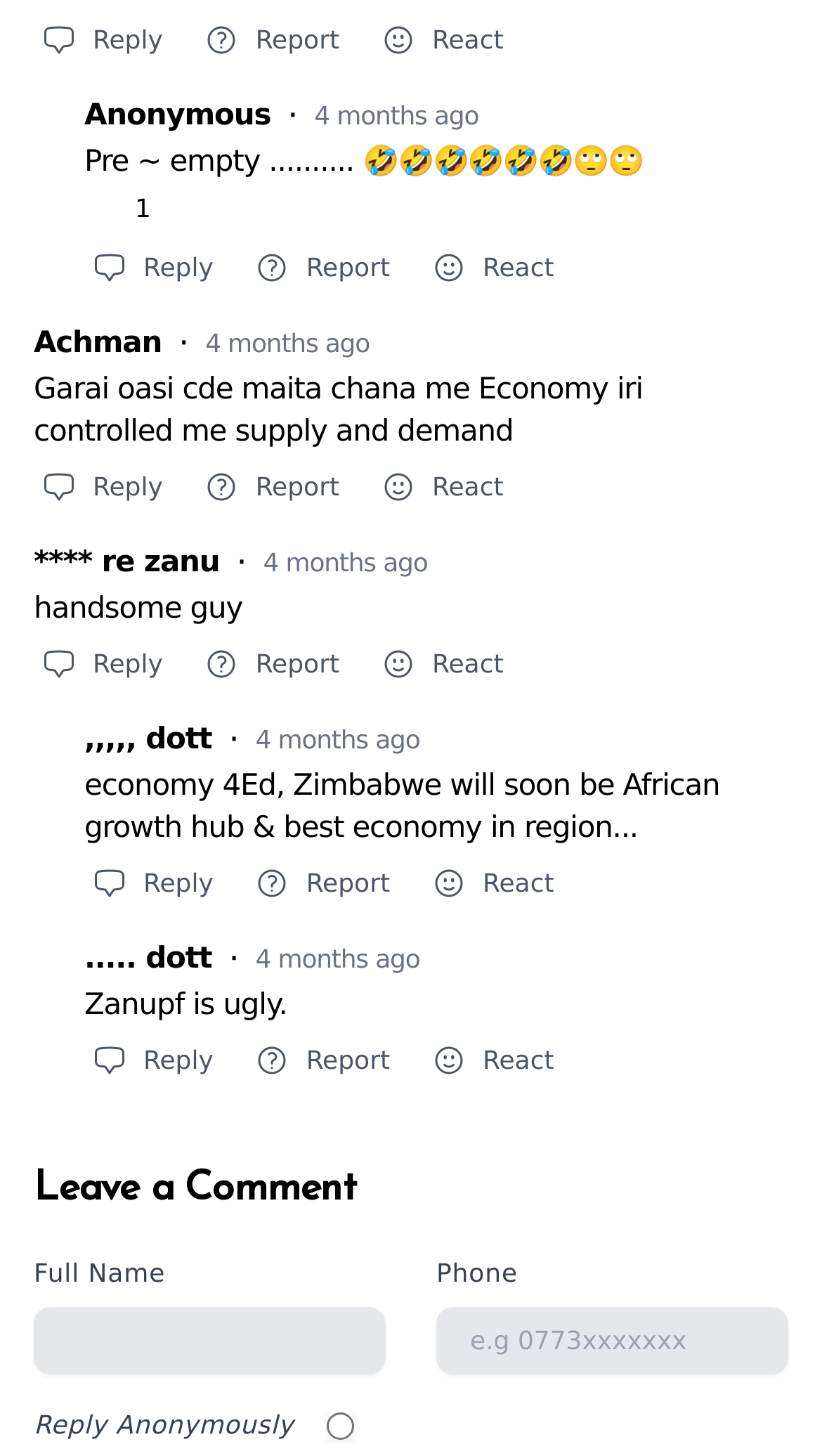Please specify the bounding box coordinates in the format (top-left x, top-left y, bottom-right x, bottom-right y), with values ranging from 0 to 1. Identify the bounding box for the UI component described as follows: Reply

[0.103, 0.584, 0.28, 0.63]